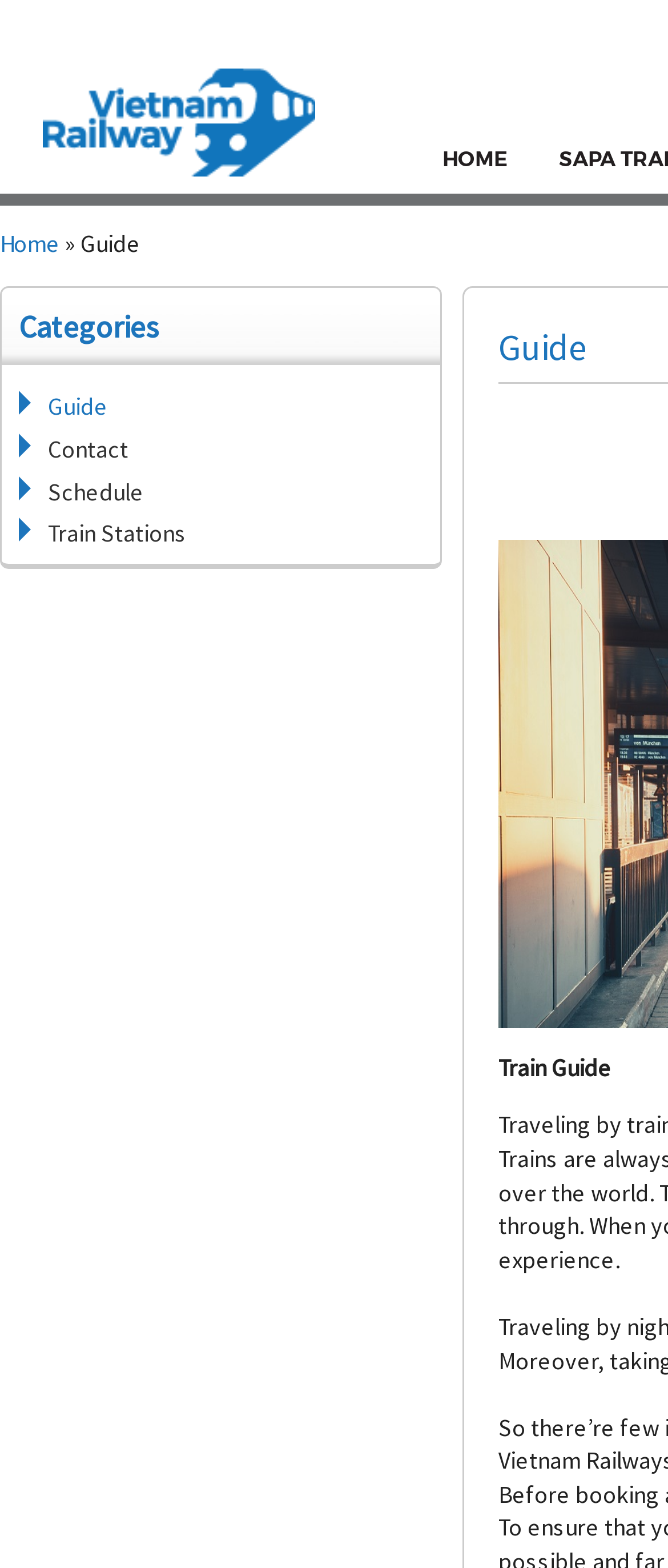How many links are there in the main menu?
Using the visual information, reply with a single word or short phrase.

5